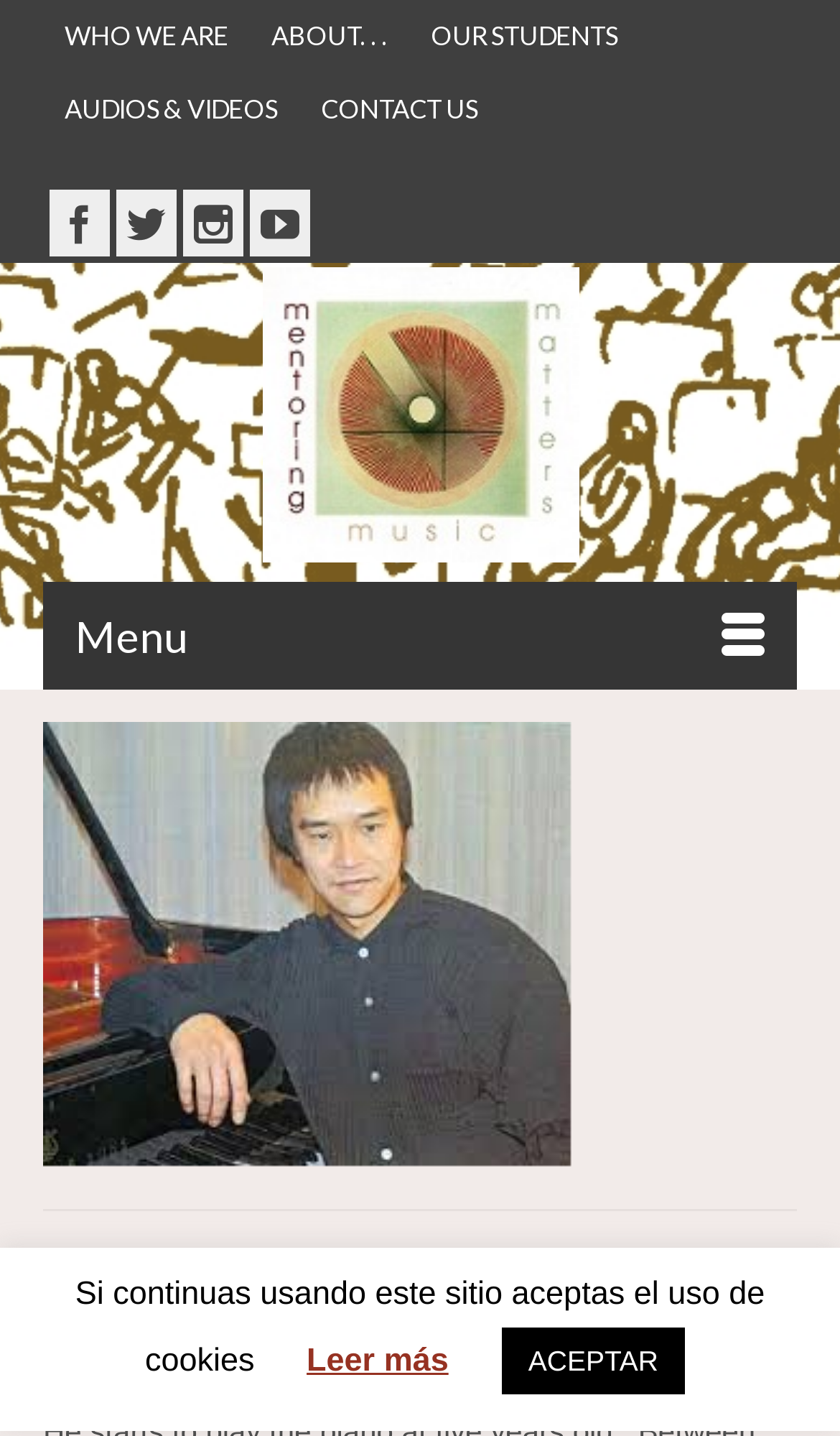Provide your answer in a single word or phrase: 
What is the last menu item?

CONTACT US